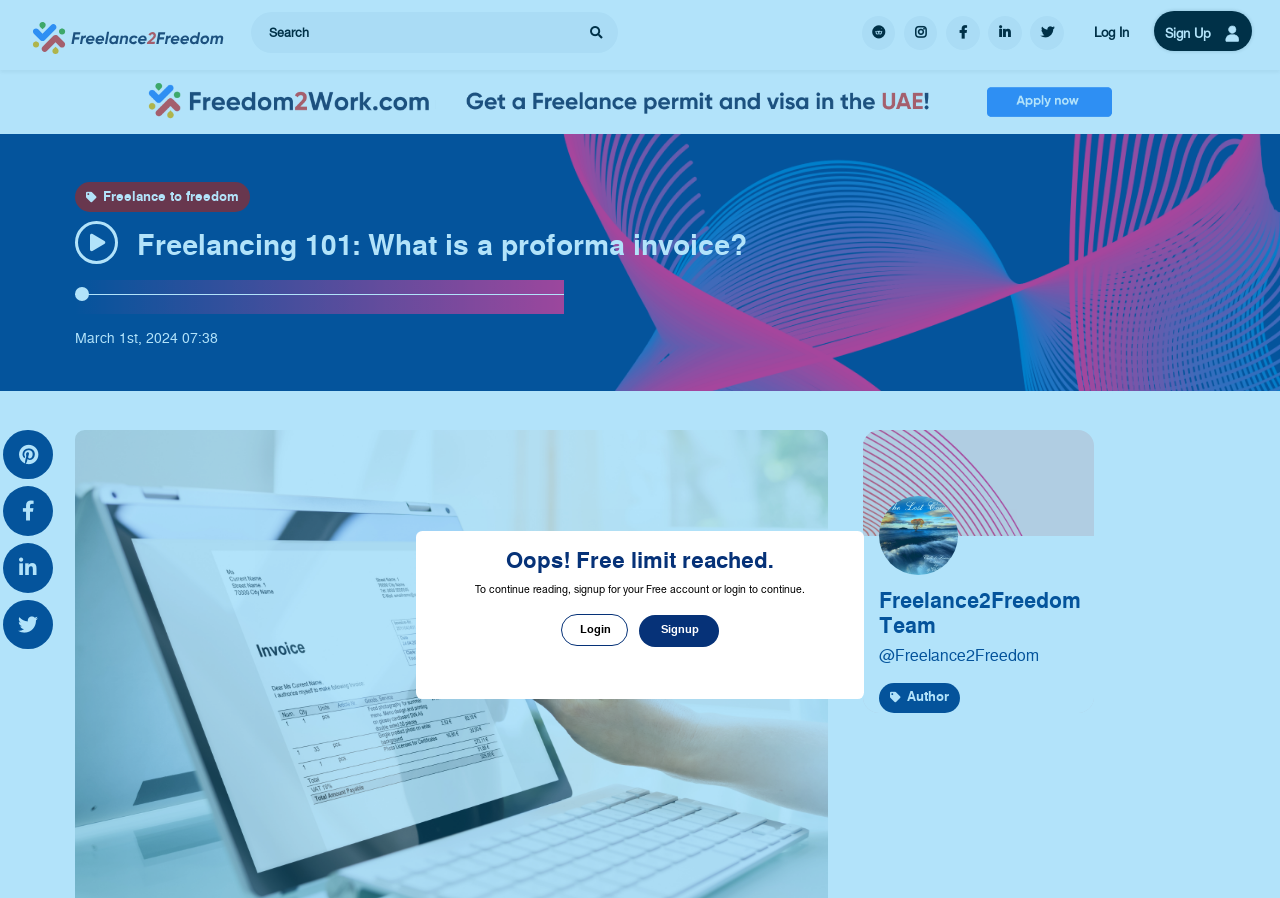Provide an in-depth caption for the webpage.

This webpage is about freelancing, specifically discussing what a proforma invoice is. At the top, there is a logo on the left, represented by an image, and a search bar on the right. Below the search bar, there is a magnifying glass icon. 

On the top-right corner, there are four social media icons. Below these icons, the title "Freelance to freedom" is displayed, followed by a heading that reads "Freelancing 101: What is a proforma invoice?" with a date "March 1st, 2024 07:38" below it.

However, the main content of the webpage is restricted, and a message "Oops! Free limit reached" is displayed. To access the content, users are prompted to either login or signup for a free account. The login and signup links are placed side by side, with the login link on the left.

At the bottom of the page, there is an author section with an icon and the text "Author".